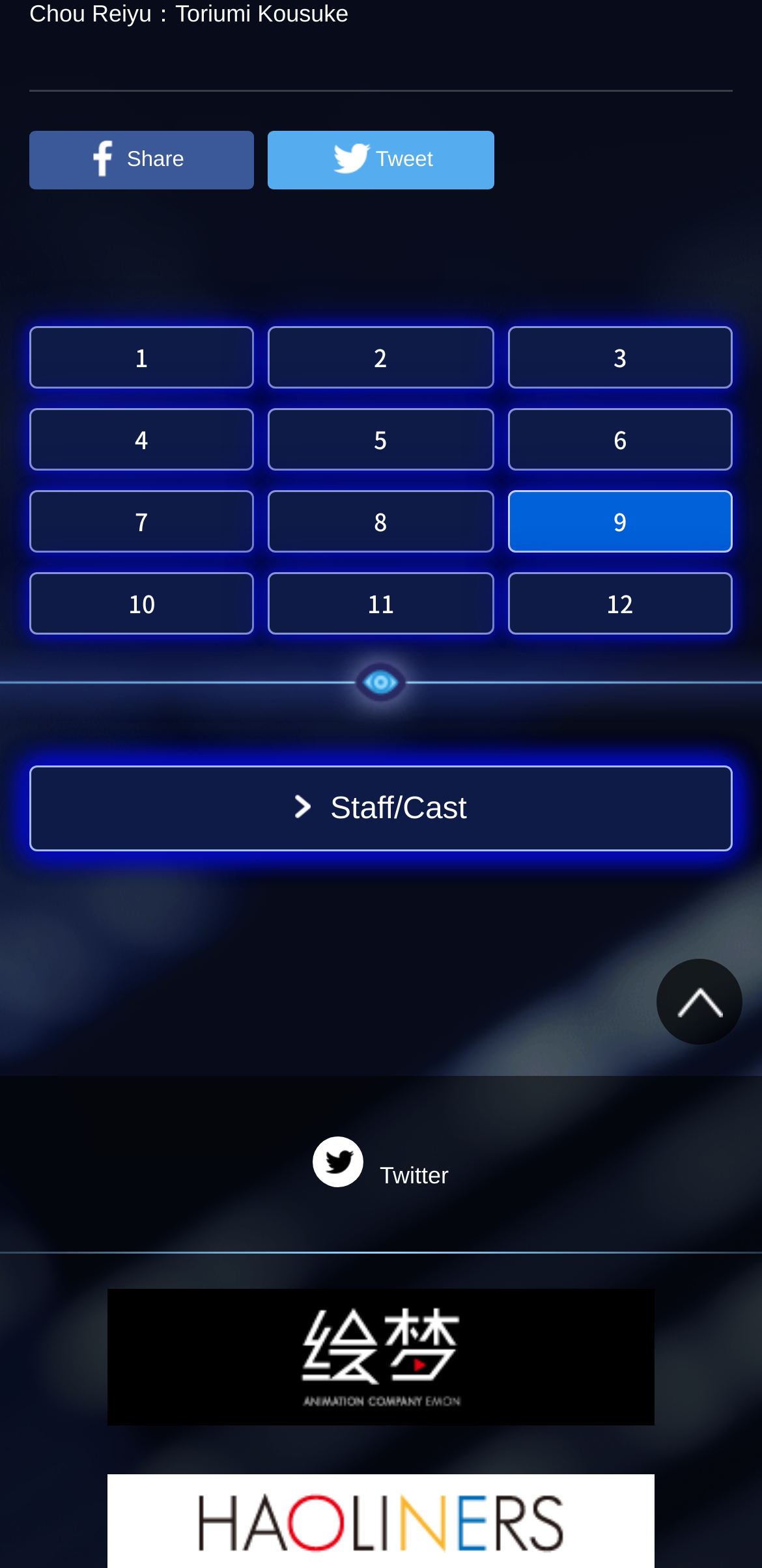Please determine the bounding box coordinates of the section I need to click to accomplish this instruction: "Go to page 1".

[0.038, 0.208, 0.334, 0.248]